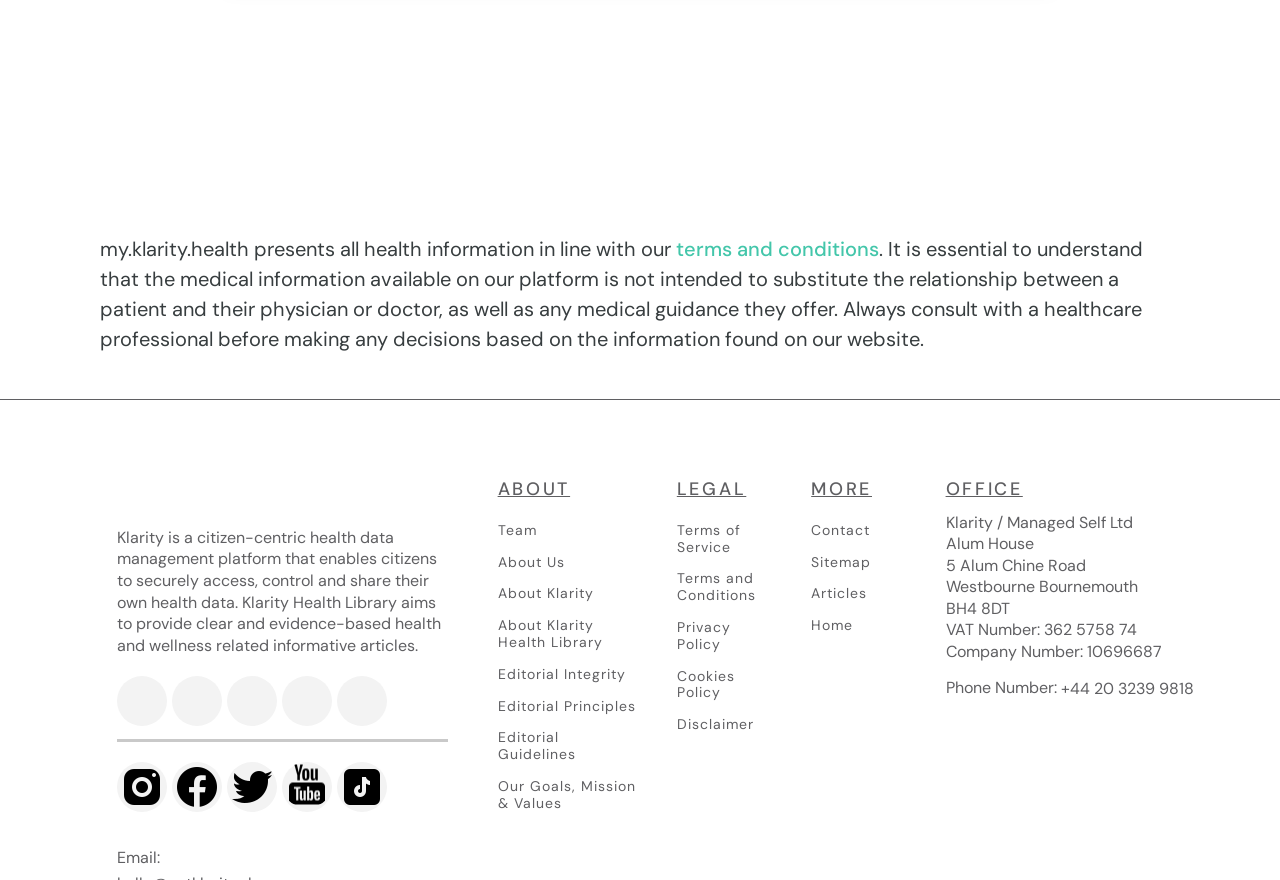What is the phone number of the office?
Using the image as a reference, give a one-word or short phrase answer.

+44 20 3239 9818